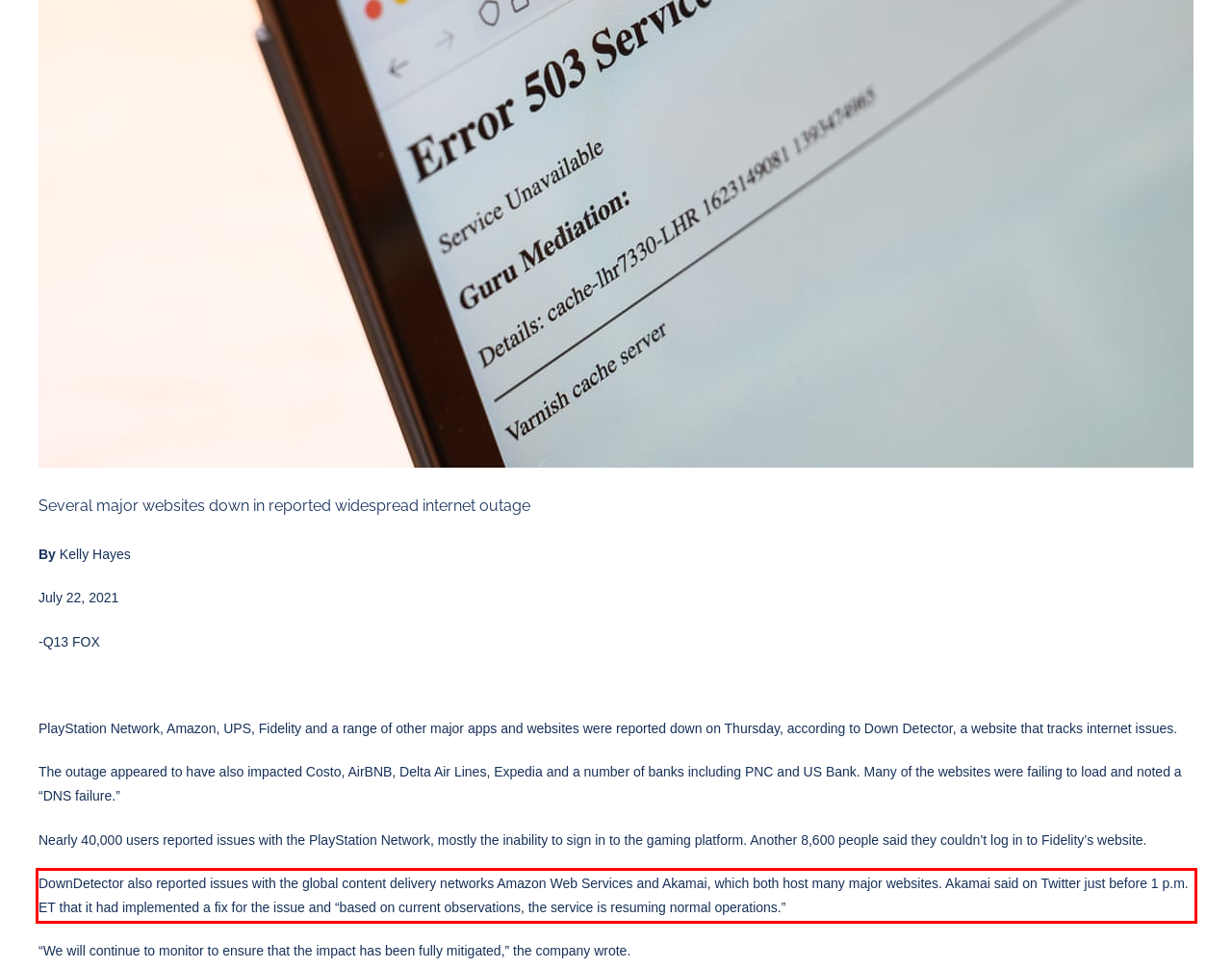Using the provided screenshot of a webpage, recognize the text inside the red rectangle bounding box by performing OCR.

DownDetector also reported issues with the global content delivery networks Amazon Web Services and Akamai, which both host many major websites. Akamai said on Twitter just before 1 p.m. ET that it had implemented a fix for the issue and “based on current observations, the service is resuming normal operations.”